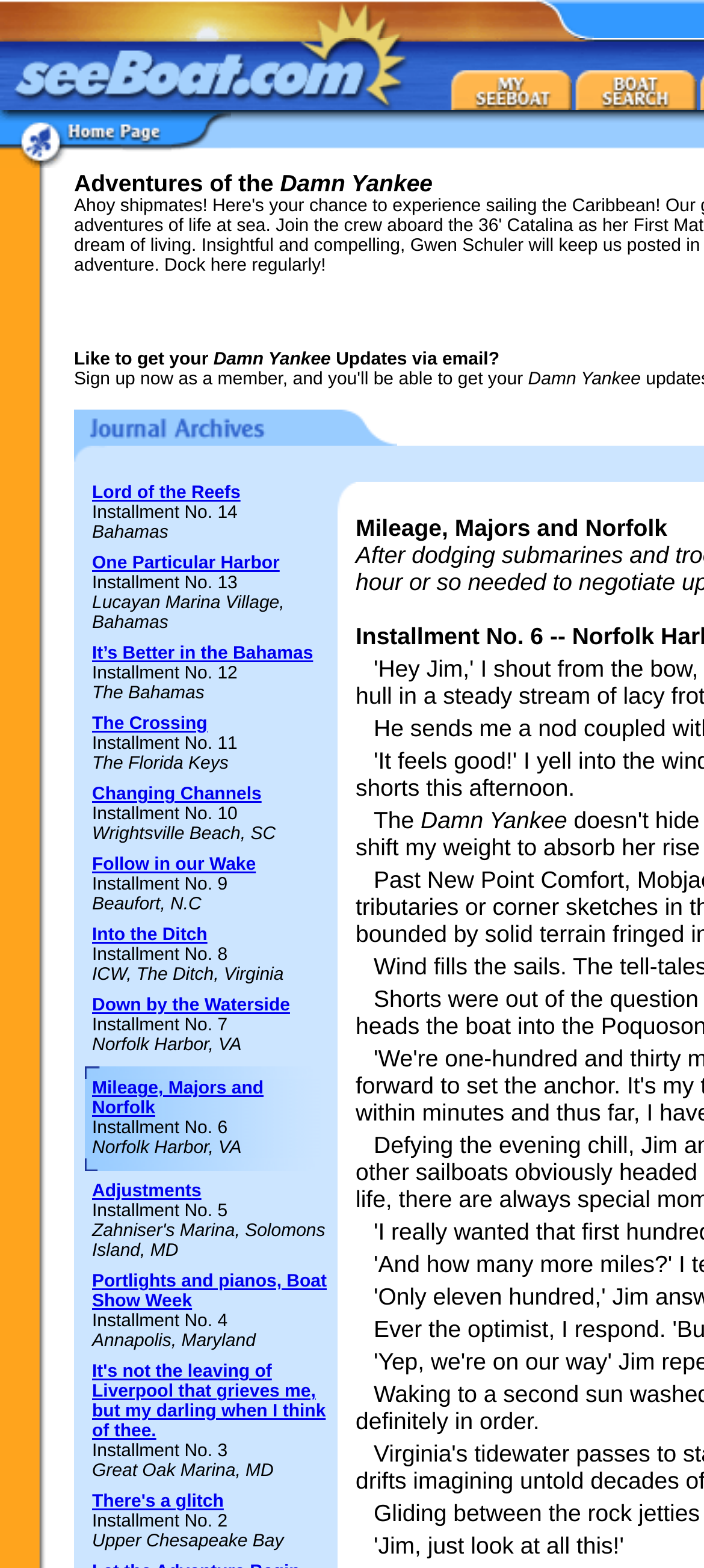Respond to the question with just a single word or phrase: 
What is the theme of the website's content?

Boating and sailing